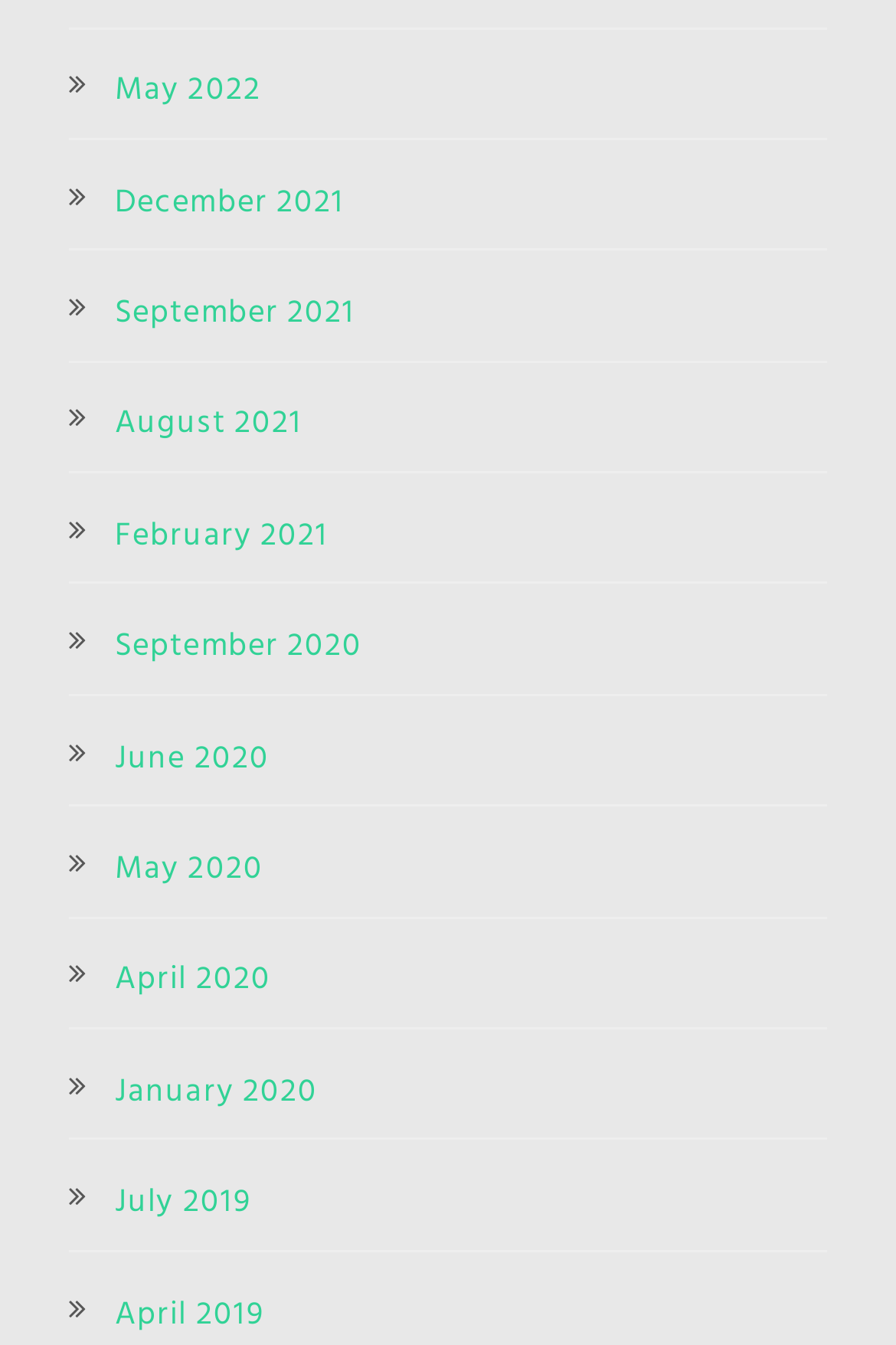Find the bounding box coordinates of the element to click in order to complete this instruction: "view August 2021". The bounding box coordinates must be four float numbers between 0 and 1, denoted as [left, top, right, bottom].

[0.128, 0.3, 0.338, 0.333]